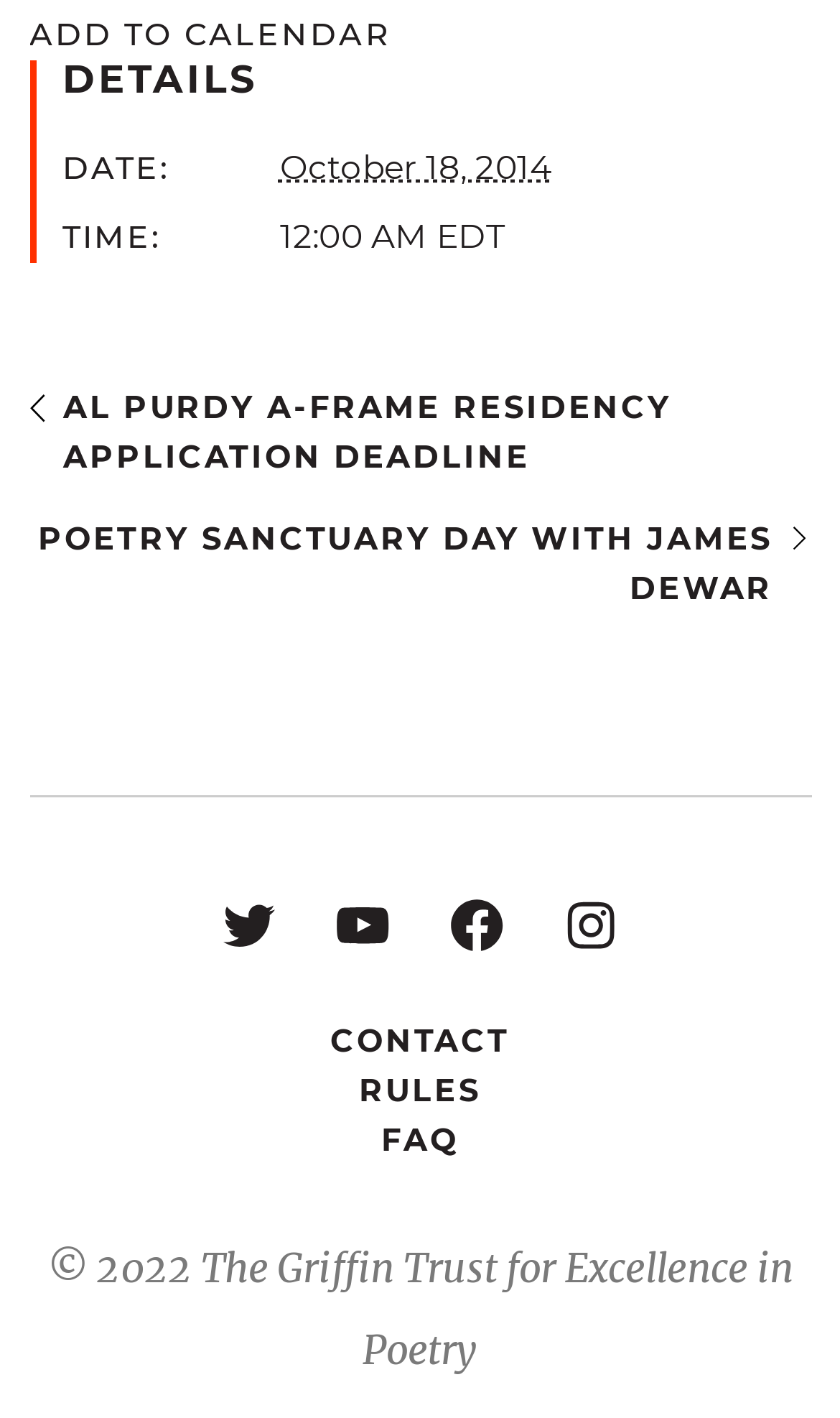Kindly determine the bounding box coordinates of the area that needs to be clicked to fulfill this instruction: "Add to calendar".

[0.035, 0.008, 0.464, 0.043]